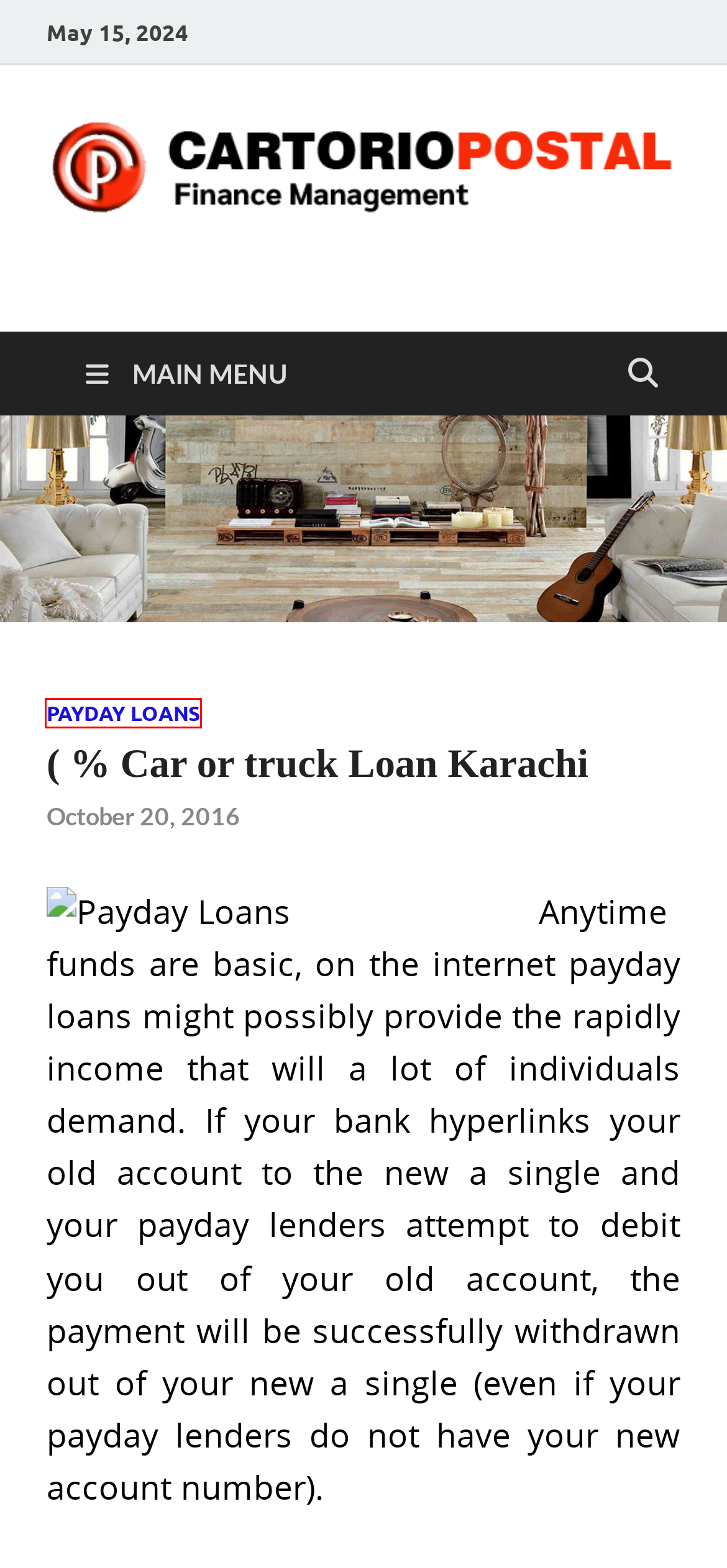You are presented with a screenshot of a webpage with a red bounding box. Select the webpage description that most closely matches the new webpage after clicking the element inside the red bounding box. The options are:
A. Breaking Bad Habits With Zero-based Budgeting | CP-Finance
B. Definition Of A Terrible Credit Car Loan ~ Managing A Car or truck Loan | CP-Finance
C. Evolution Leasing | CP-Finance
D. CP-Finance
E. Payday Loans | CP-Finance
F. Living Trusts | CP-Finance
G. Government Pension Benefits Explained | CP-Finance
H. The Formula To Uncovering The Finest Automobile Lease Bargains | CP-Finance

E